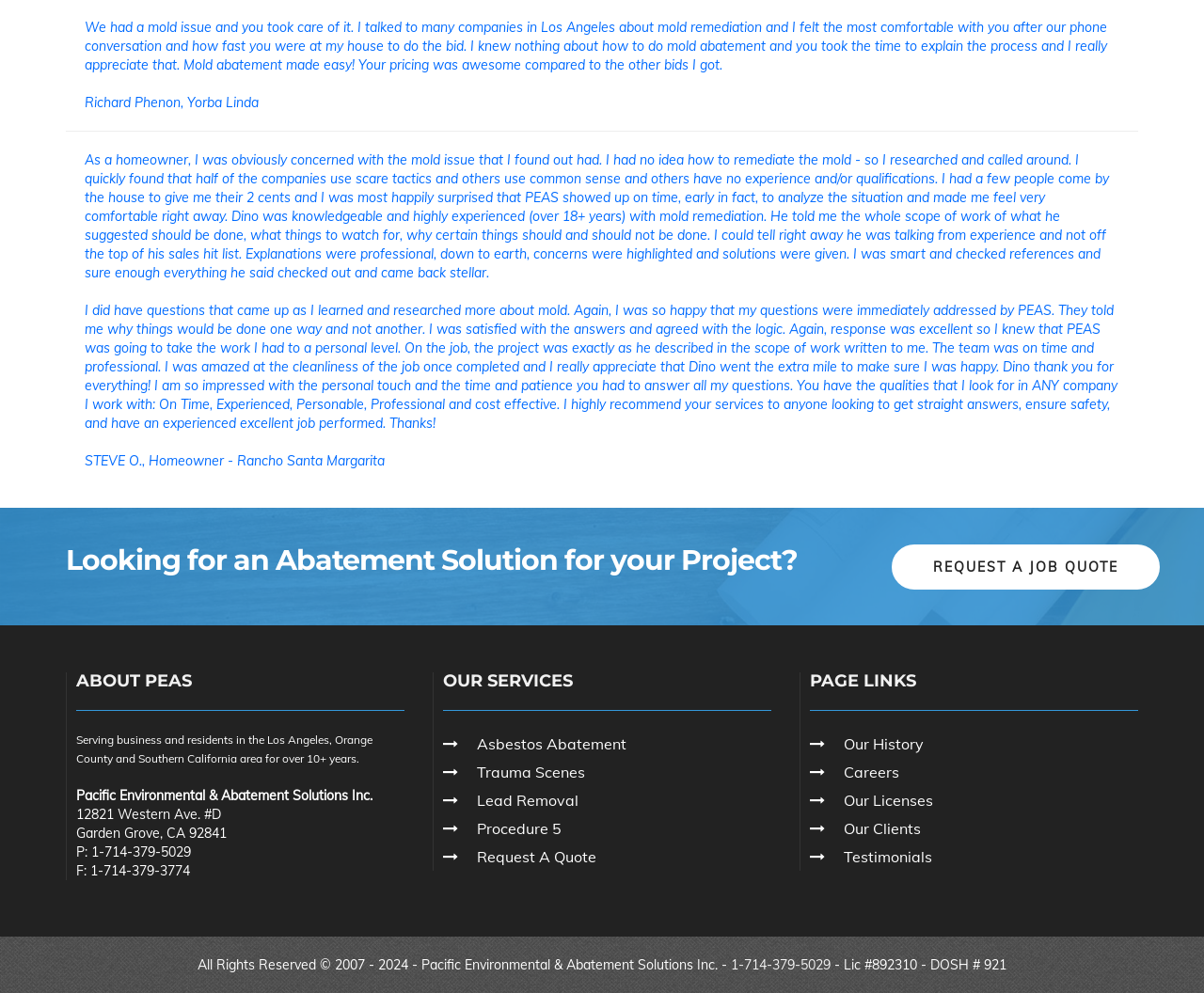Could you specify the bounding box coordinates for the clickable section to complete the following instruction: "Contact us"?

[0.607, 0.963, 0.69, 0.98]